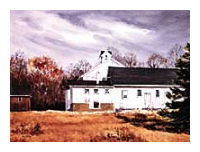What is the barn symbolizing?
Please answer the question with as much detail as possible using the screenshot.

According to the caption, the barn 'symbolizing both history and an artistic muse', indicating that the barn represents these two concepts.